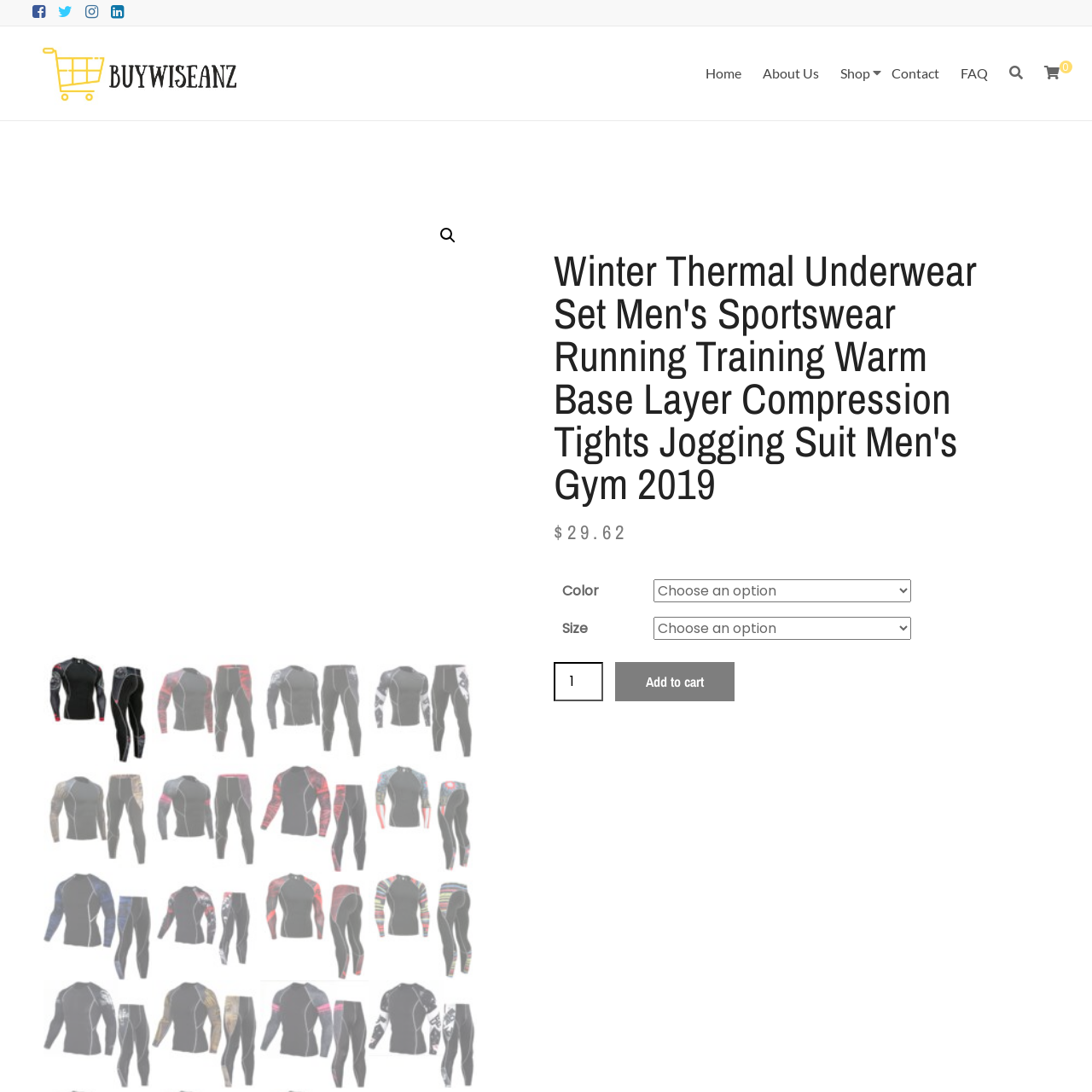Describe in detail what you see in the image highlighted by the red border.

The image features a dynamic and stylish representation of a “Winter Thermal Underwear Set” designed for men. This athletic wear is ideal for sports enthusiasts, providing warmth and comfort during cold weather activities. The set includes compression tights and a base layer, making it perfect for running, training, and gym workouts. Its sleek design and functionality cater to those looking to enhance their performance while staying cozy. The garment is highlighted with an emphasis on core features like moisture-wicking material and flexibility, enhancing athletic performance while maintaining a contemporary look. The product is listed at an affordable price, perfect for those seeking quality thermal gear for their fitness regimen.